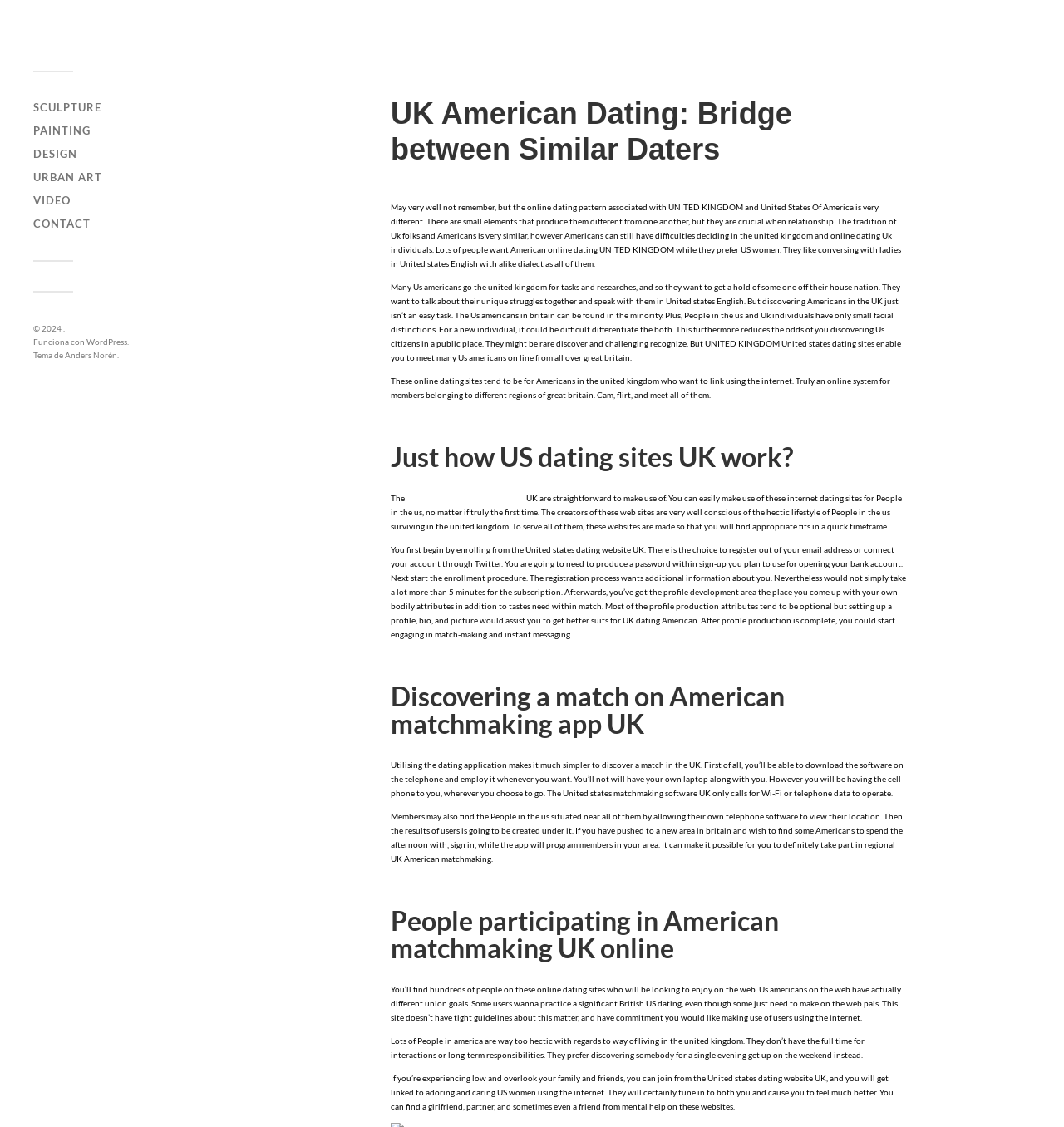Find the UI element described as: "Anders Norén" and predict its bounding box coordinates. Ensure the coordinates are four float numbers between 0 and 1, [left, top, right, bottom].

[0.061, 0.31, 0.11, 0.319]